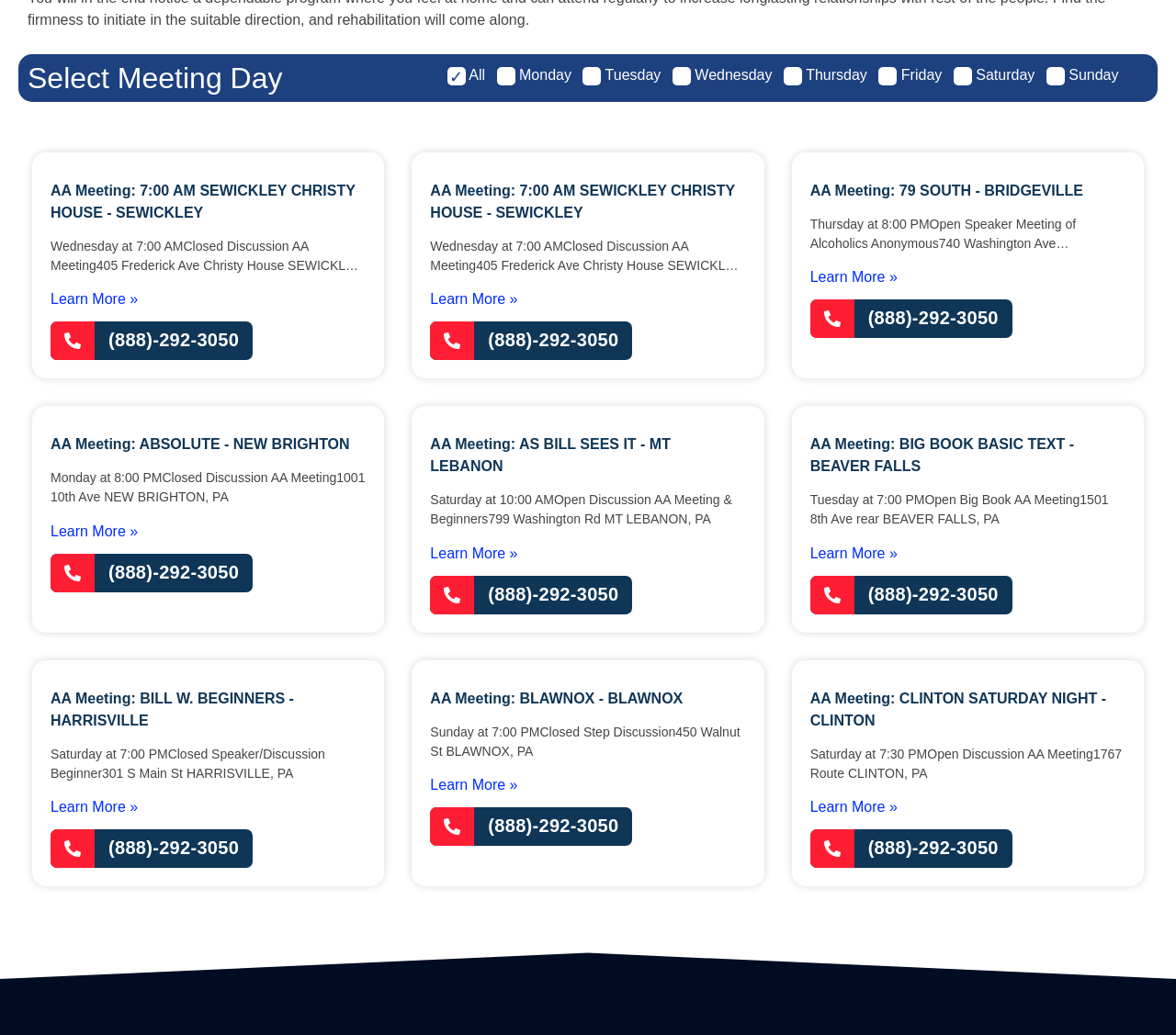What is the phone number listed for the meetings?
Please provide a detailed and comprehensive answer to the question.

I found the phone number by looking at the links with the text '(888)-292-3050', which appears to be a common phone number listed for all the meetings.